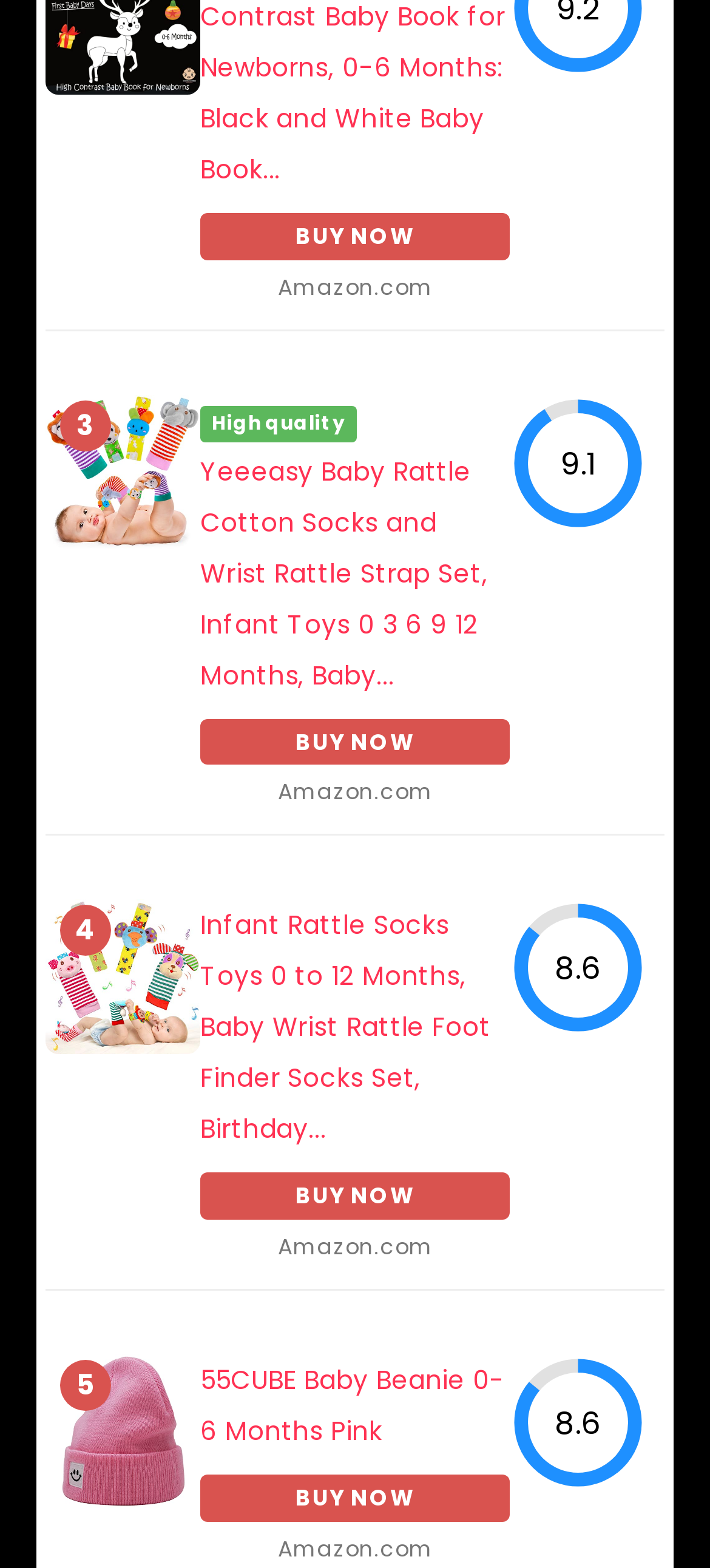Provide a one-word or short-phrase response to the question:
How many products are listed on the page?

3